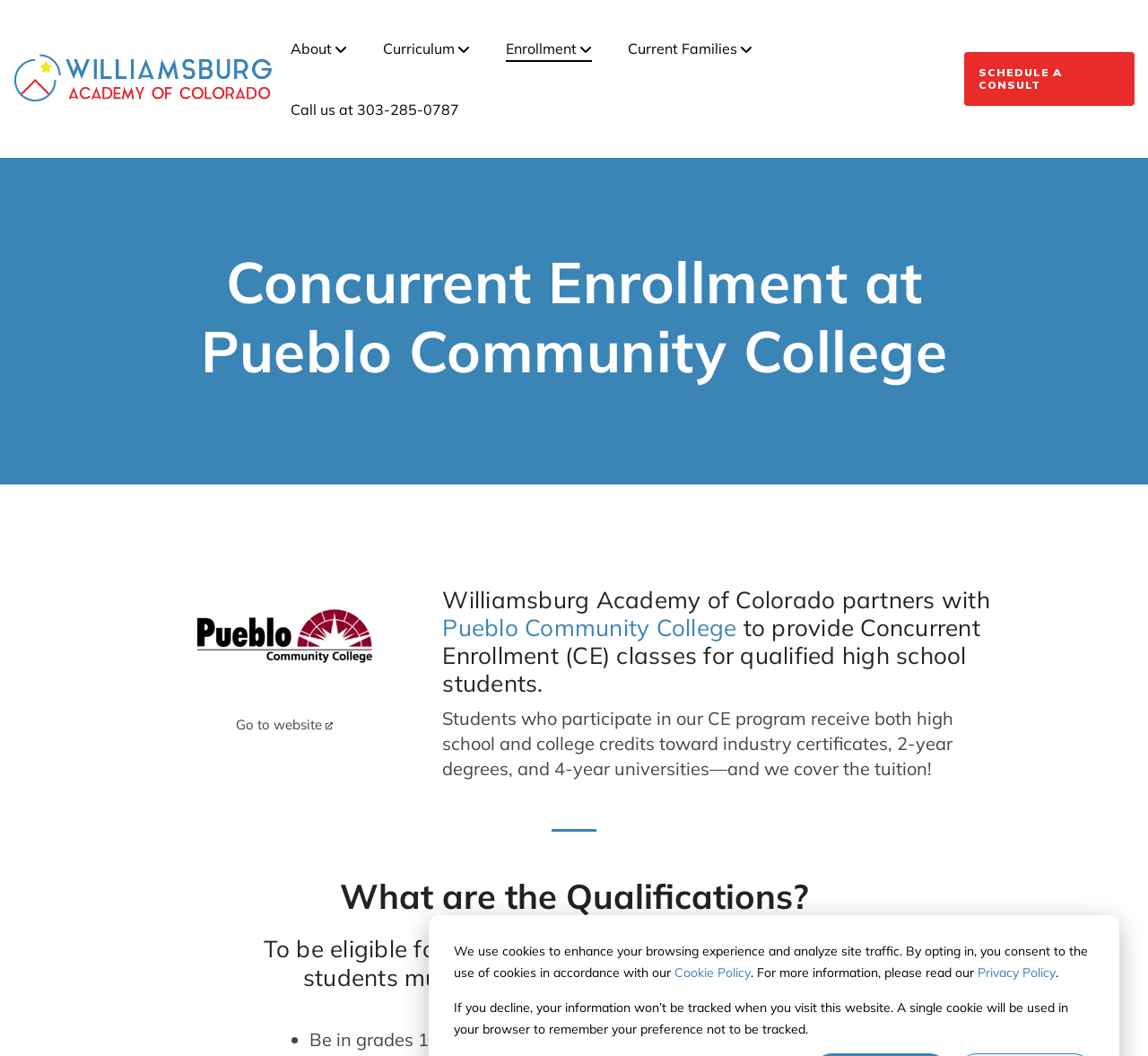Write a detailed summary of the webpage.

This webpage is about Pueblo Community College and Williamsburg Academy of Colorado, with a focus on concurrent enrollment for high school and college credit. At the top of the page, there is a notification about cookies and privacy policy, with links to learn more. Below this, there is a header section with a logo and a navigation menu that spans across the top of the page. The navigation menu is divided into five sections: About Our School, Curriculum, Enrollment, Current Families, and a search icon.

In the About Our School section, there are links to pages about the school, its team, accreditation, NCAA accreditation, and FAQs. The Curriculum section has links to pages about the program, curriculum overview, study skills, and in-person add-ons. The Enrollment section has links to pages about enrolling your student, registering for courses, and concurrent enrollment with Pikes Peak State College, Pueblo Community College, and Front Range Community College.

The Current Families section has links to pages about getting started, resources for parents, quick links, and contact information. The page also has a "Skip to main content" link at the top left corner. Overall, the webpage provides a wealth of information about Pueblo Community College and Williamsburg Academy of Colorado, with a focus on concurrent enrollment and resources for students and parents.